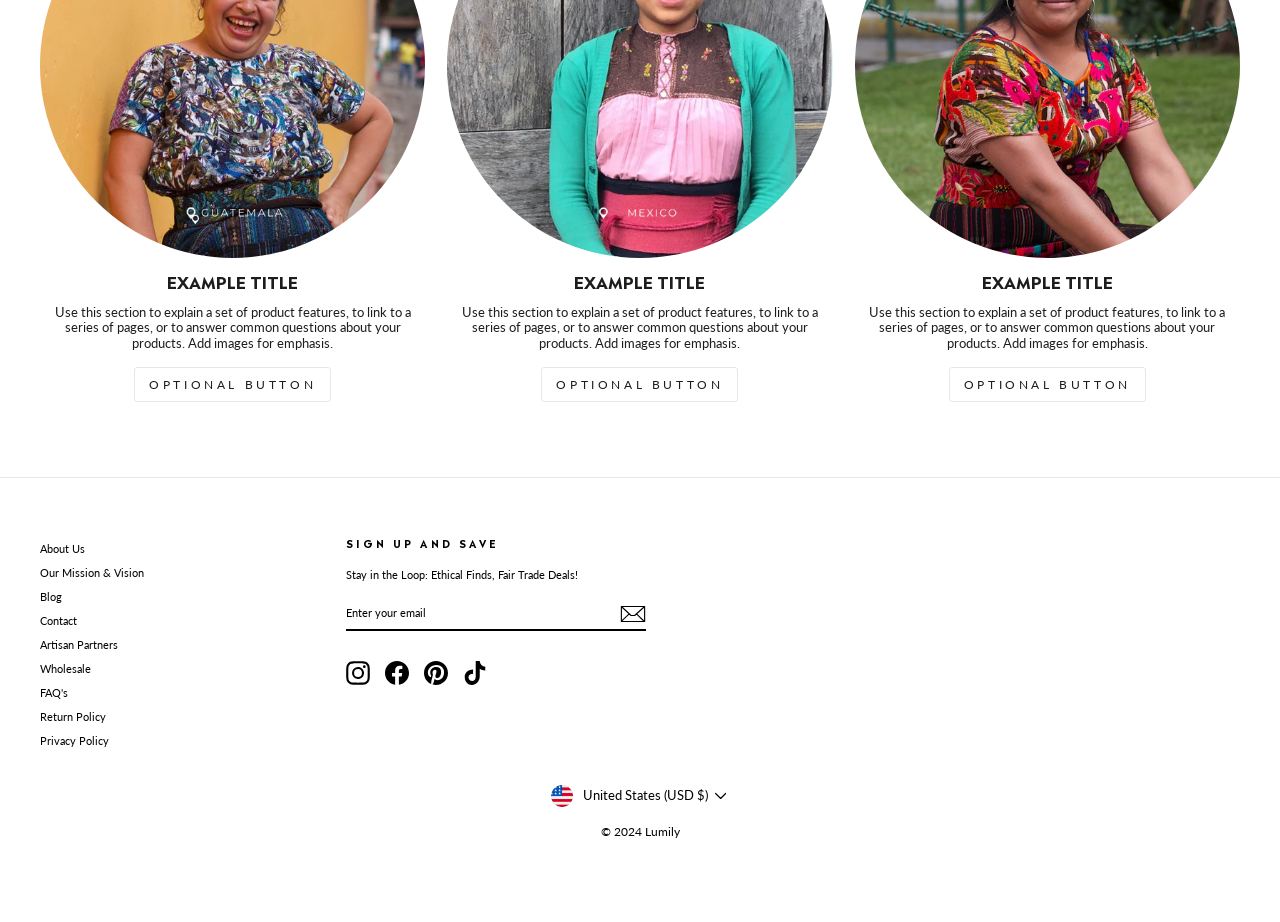Indicate the bounding box coordinates of the clickable region to achieve the following instruction: "Select a currency."

[0.425, 0.85, 0.575, 0.876]